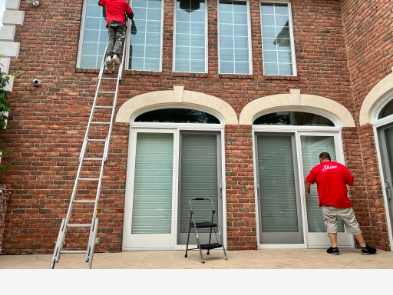Please respond to the question with a concise word or phrase:
What is the purpose of the folding chair?

Brief pause or waiting area